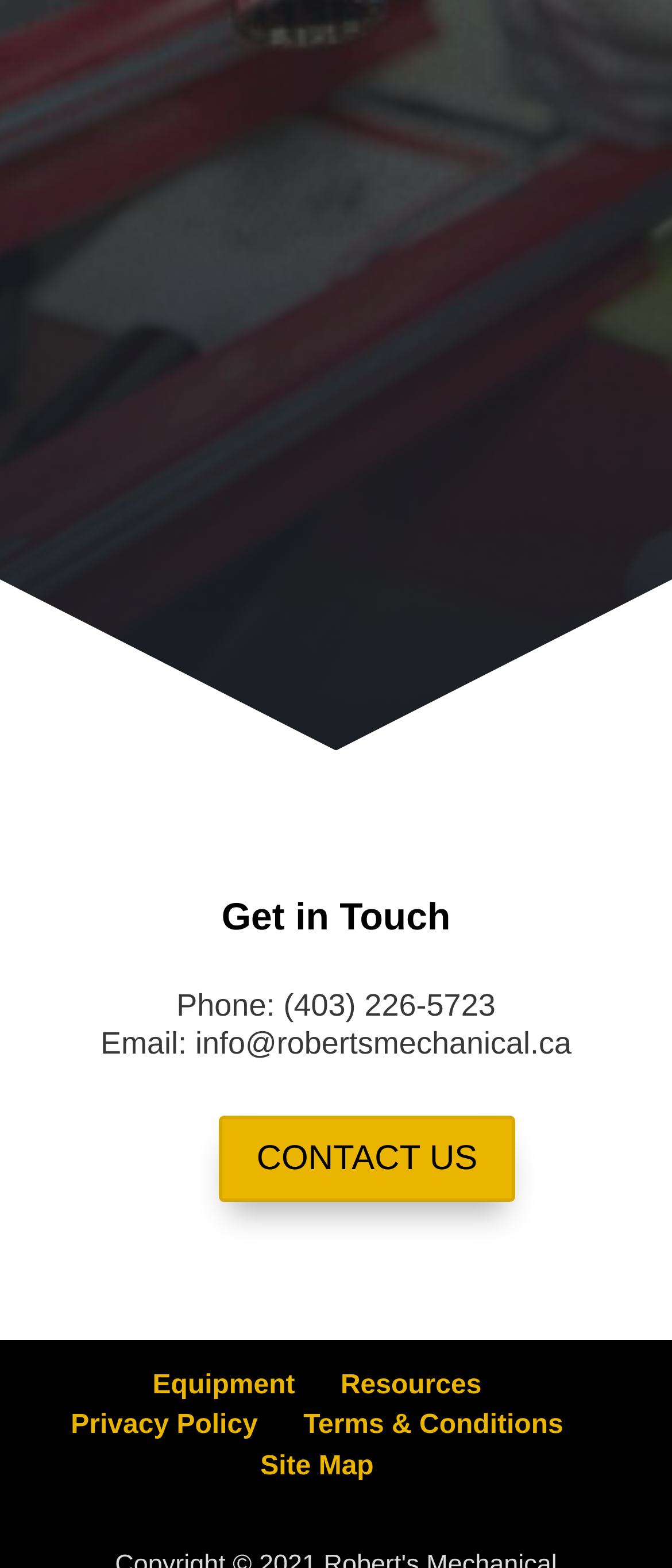Please give a concise answer to this question using a single word or phrase: 
What is the second heading mentioned?

Environmental Responsibility